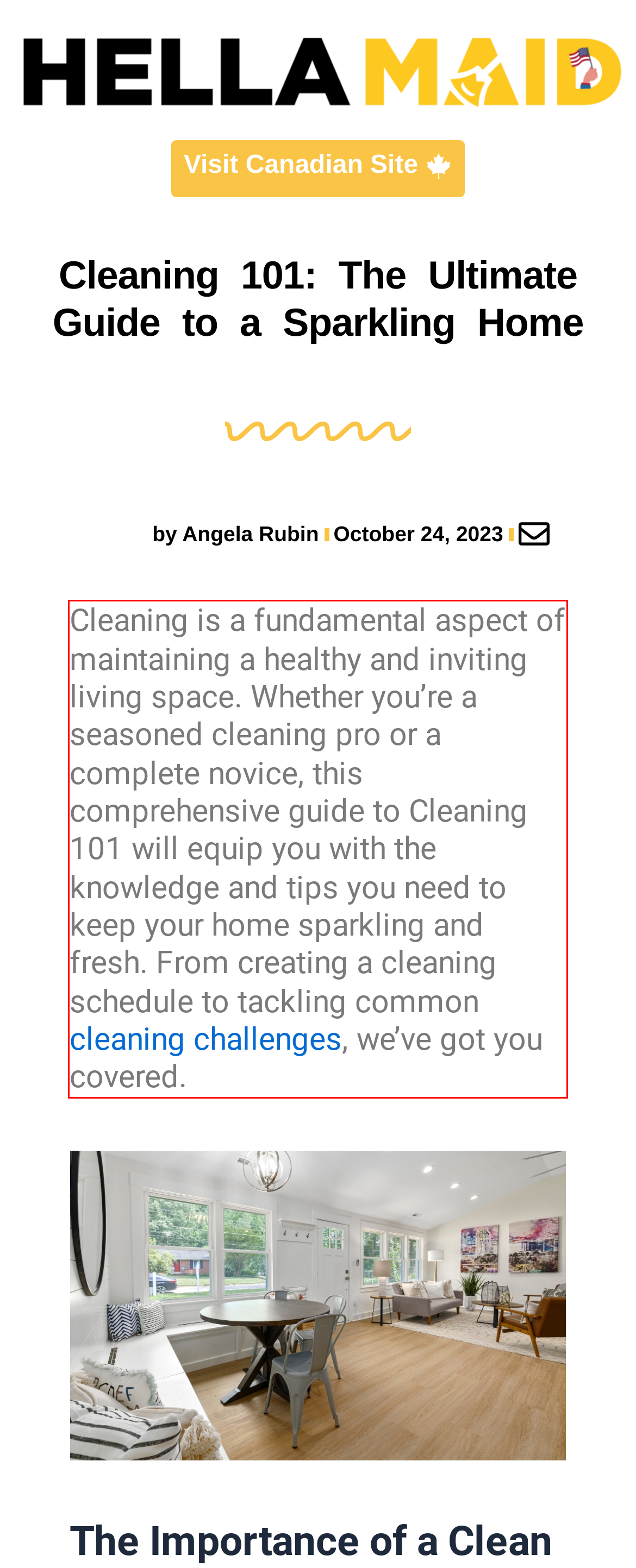Please perform OCR on the UI element surrounded by the red bounding box in the given webpage screenshot and extract its text content.

Cleaning is a fundamental aspect of maintaining a healthy and inviting living space. Whether you’re a seasoned cleaning pro or a complete novice, this comprehensive guide to Cleaning 101 will equip you with the knowledge and tips you need to keep your home sparkling and fresh. From creating a cleaning schedule to tackling common cleaning challenges, we’ve got you covered.